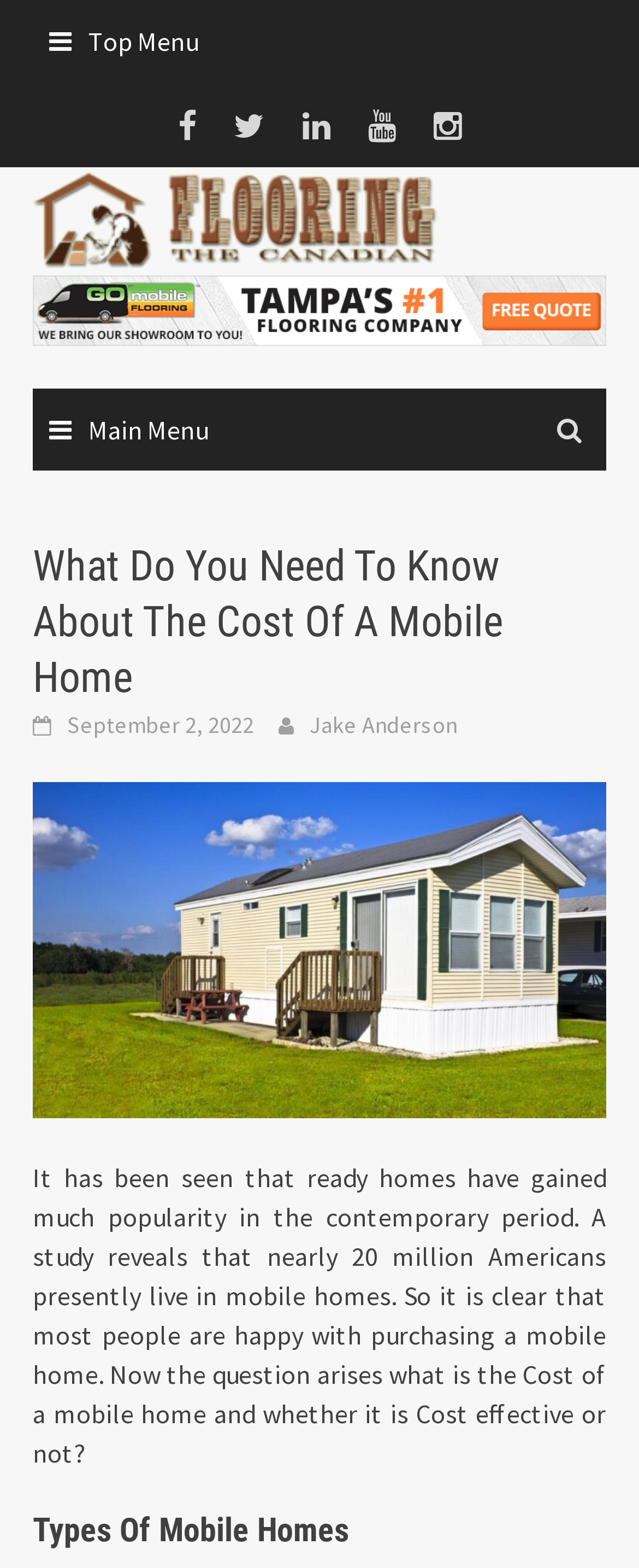Can you find and generate the webpage's heading?

What Do You Need To Know About The Cost Of A Mobile Home